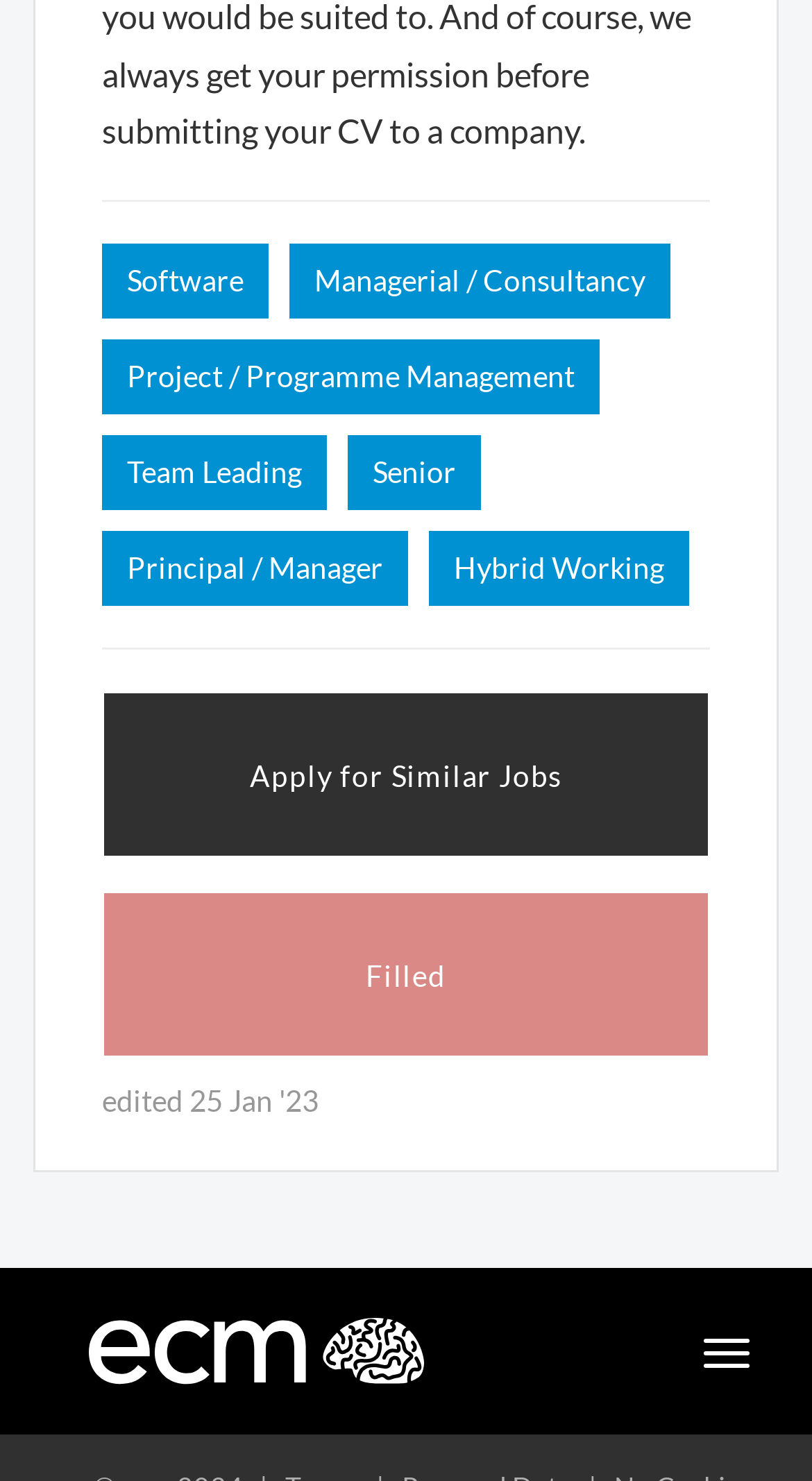What are the job categories listed?
Look at the screenshot and give a one-word or phrase answer.

Software, Managerial, Project, Team, Senior, Principal